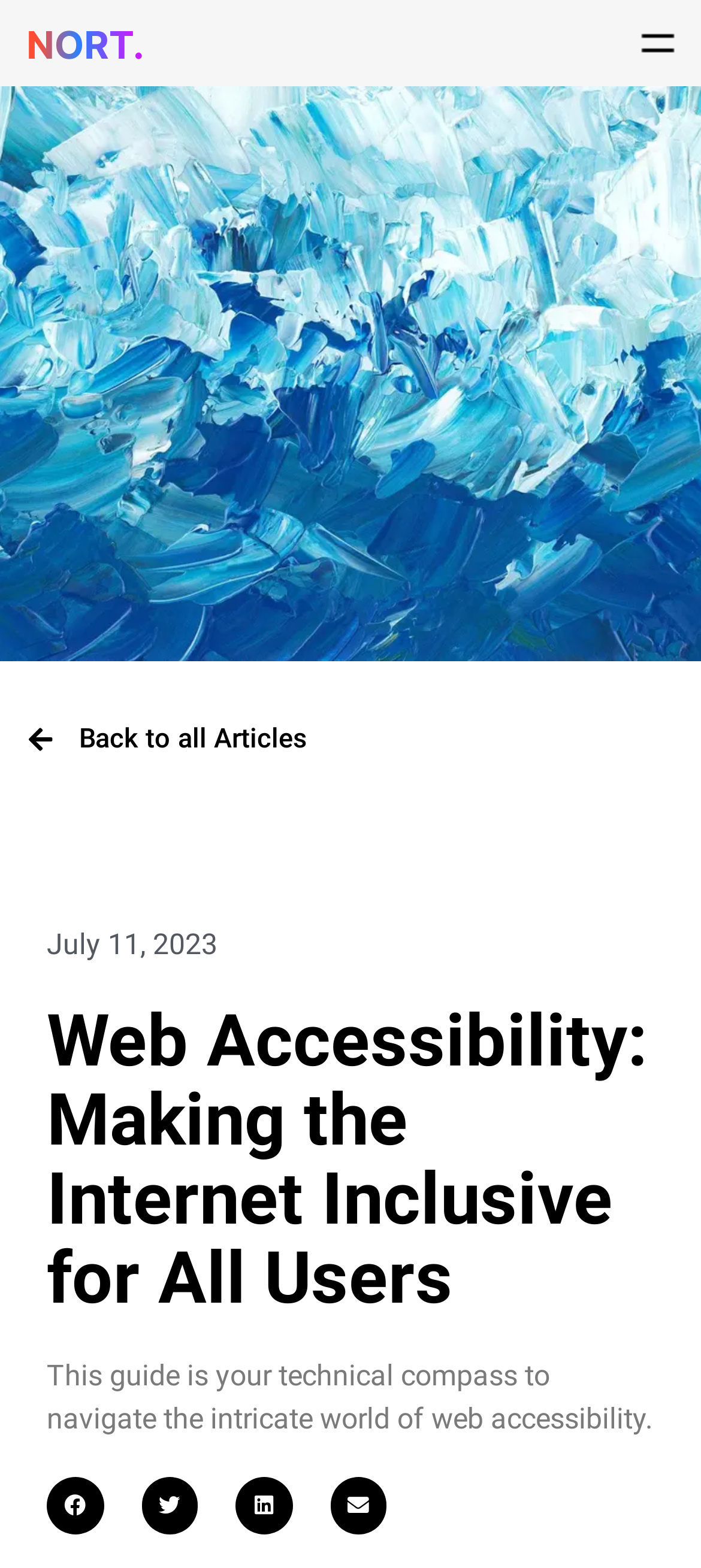Can you determine the bounding box coordinates of the area that needs to be clicked to fulfill the following instruction: "View the article published date"?

[0.067, 0.589, 0.31, 0.617]